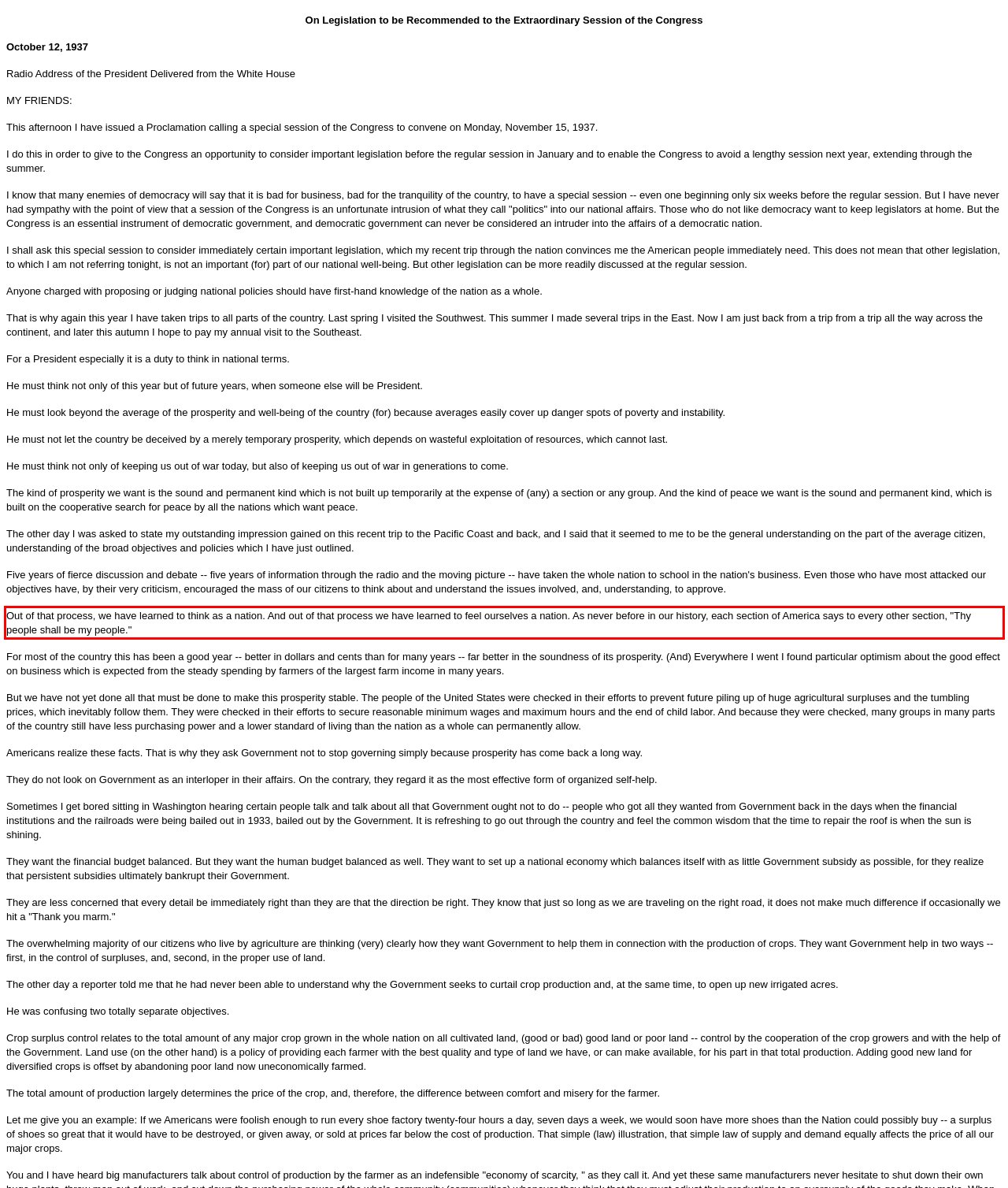Using the provided screenshot of a webpage, recognize the text inside the red rectangle bounding box by performing OCR.

Out of that process, we have learned to think as a nation. And out of that process we have learned to feel ourselves a nation. As never before in our history, each section of America says to every other section, "Thy people shall be my people."